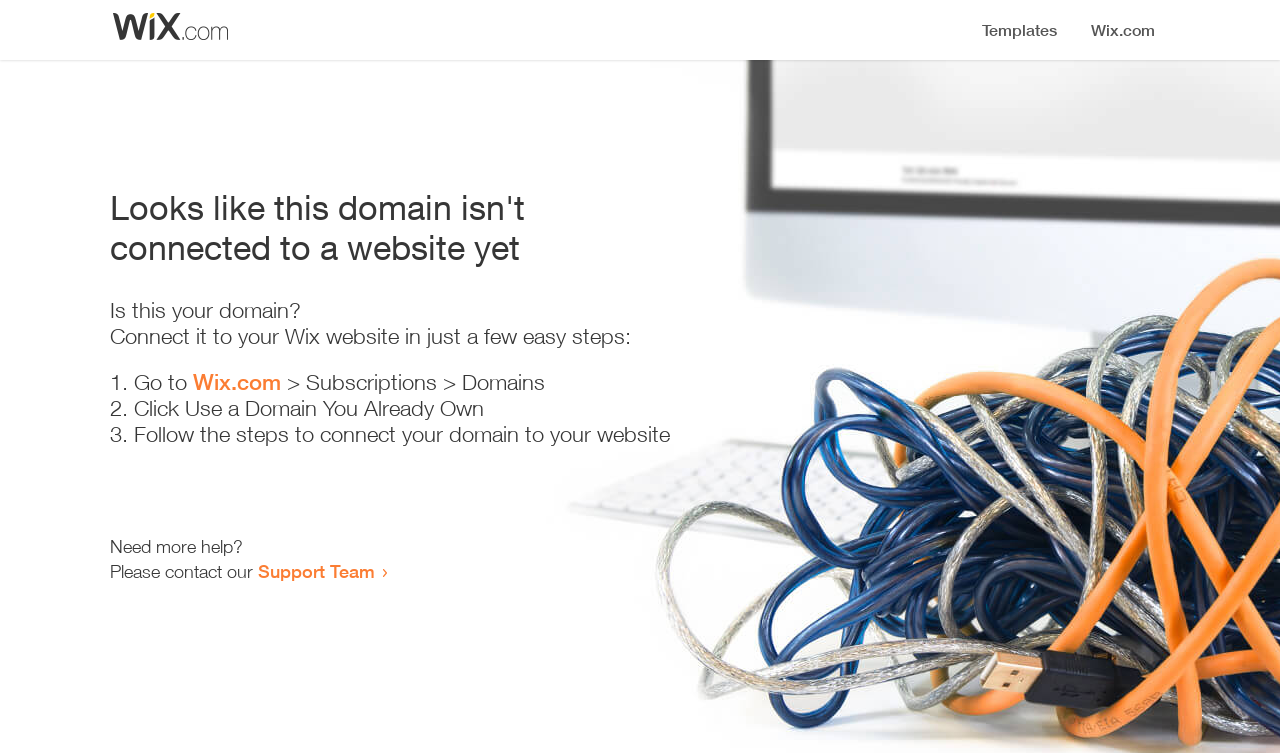What is the error message on this webpage?
Look at the image and respond to the question as thoroughly as possible.

I determined the error message by looking at the heading element on the webpage, which has a bounding box coordinate of [0.086, 0.248, 0.555, 0.355] and contains the text 'Looks like this domain isn't connected to a website yet'.